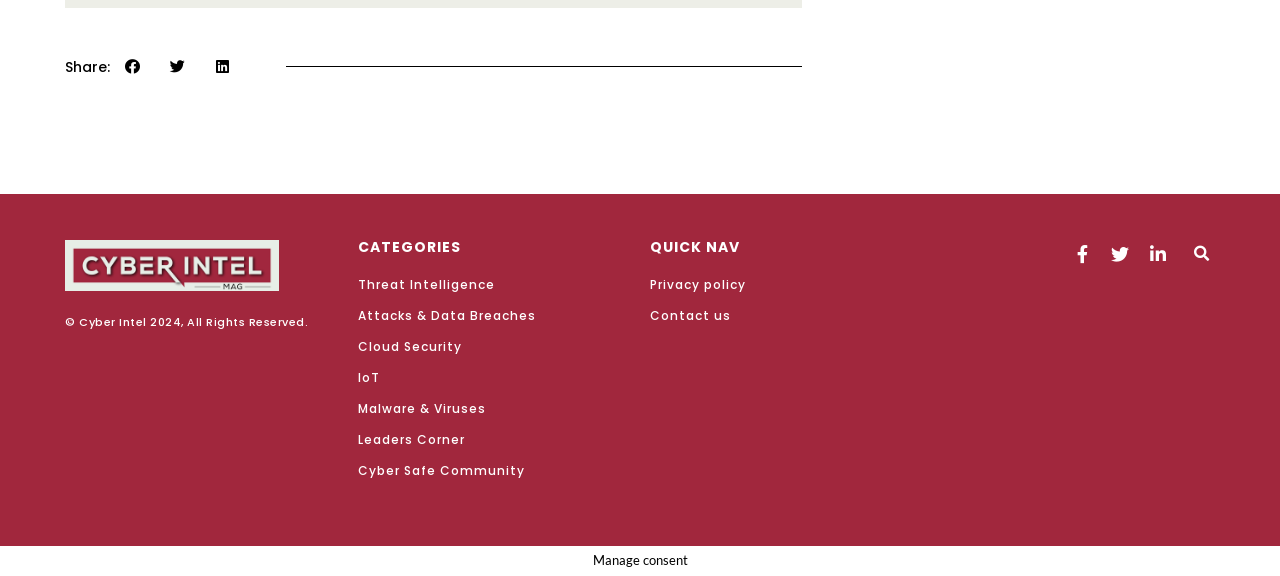Please find the bounding box coordinates of the element that needs to be clicked to perform the following instruction: "Contact us". The bounding box coordinates should be four float numbers between 0 and 1, represented as [left, top, right, bottom].

[0.508, 0.531, 0.721, 0.566]